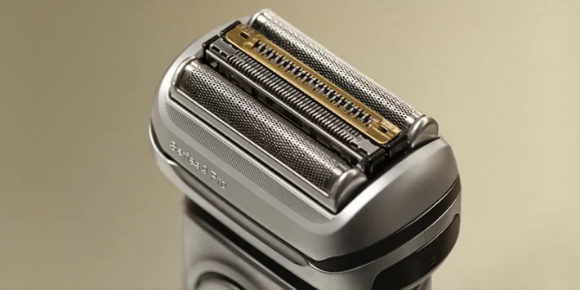What is the purpose of the product?
Please answer the question with a detailed and comprehensive explanation.

The image and caption focus on the product's shaving head design and its ability to deliver a smooth and efficient shaving experience, indicating that the product is designed for shaving purposes.